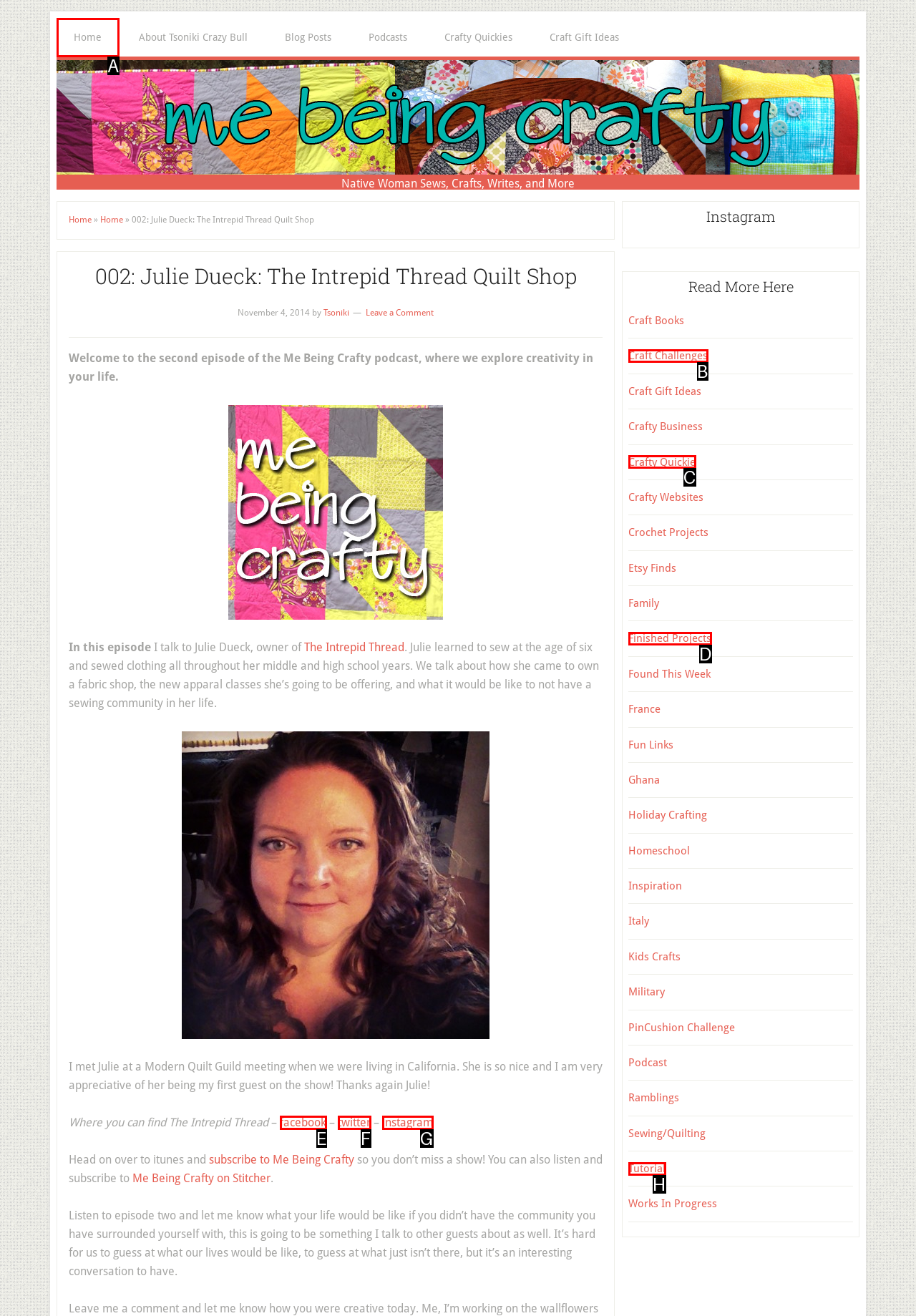From the available choices, determine which HTML element fits this description: Home Respond with the correct letter.

A